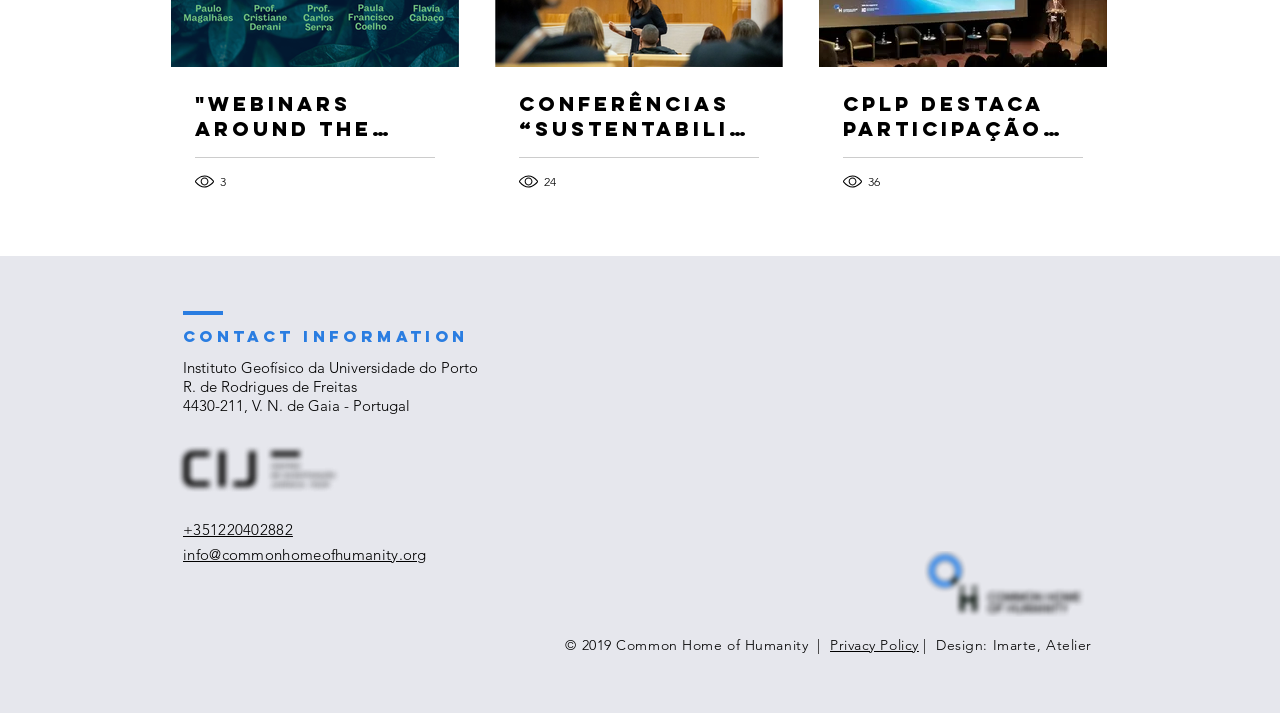Highlight the bounding box of the UI element that corresponds to this description: "Imarte, Atelier".

[0.775, 0.891, 0.853, 0.917]